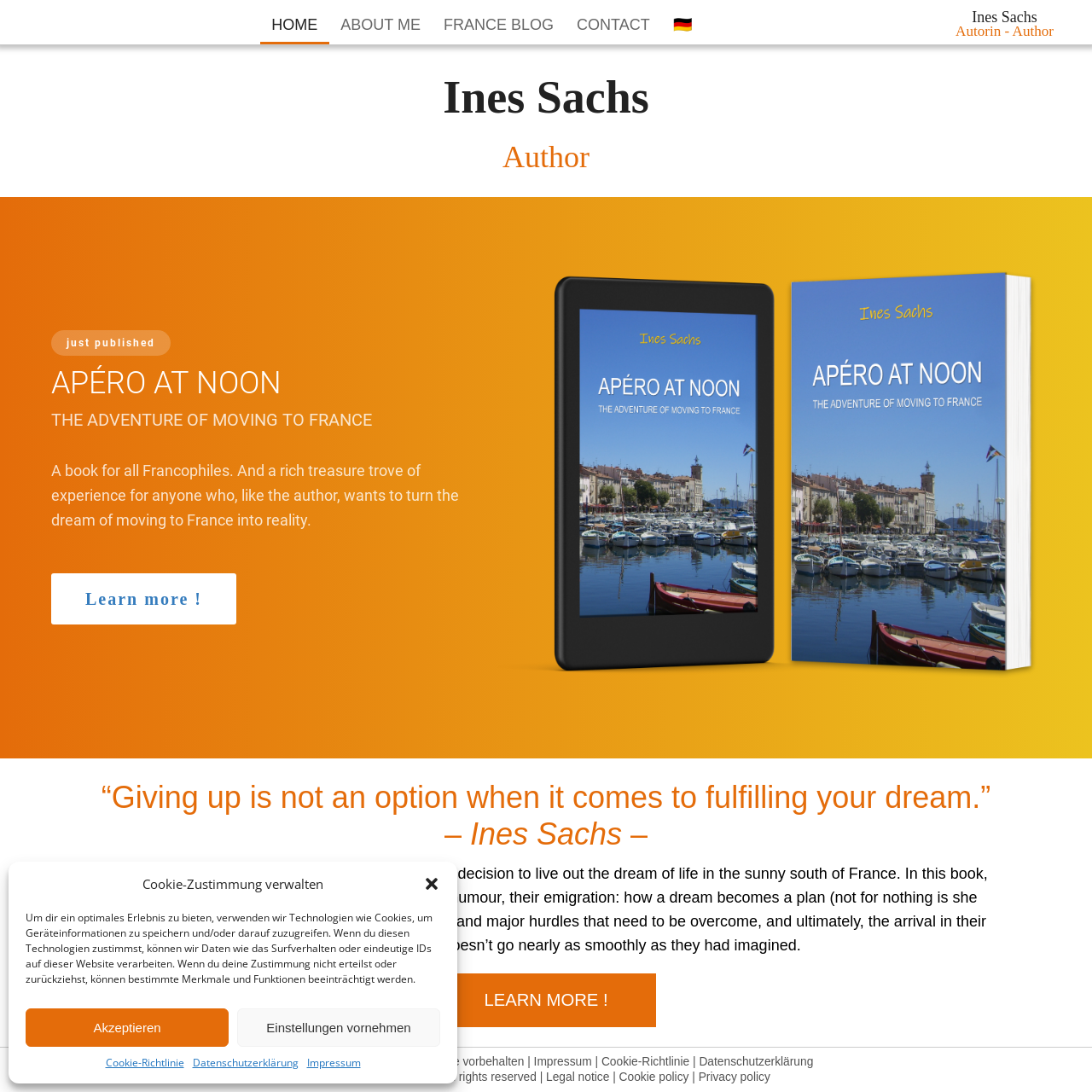Locate the bounding box coordinates of the area where you should click to accomplish the instruction: "Contact the author".

[0.518, 0.008, 0.606, 0.038]